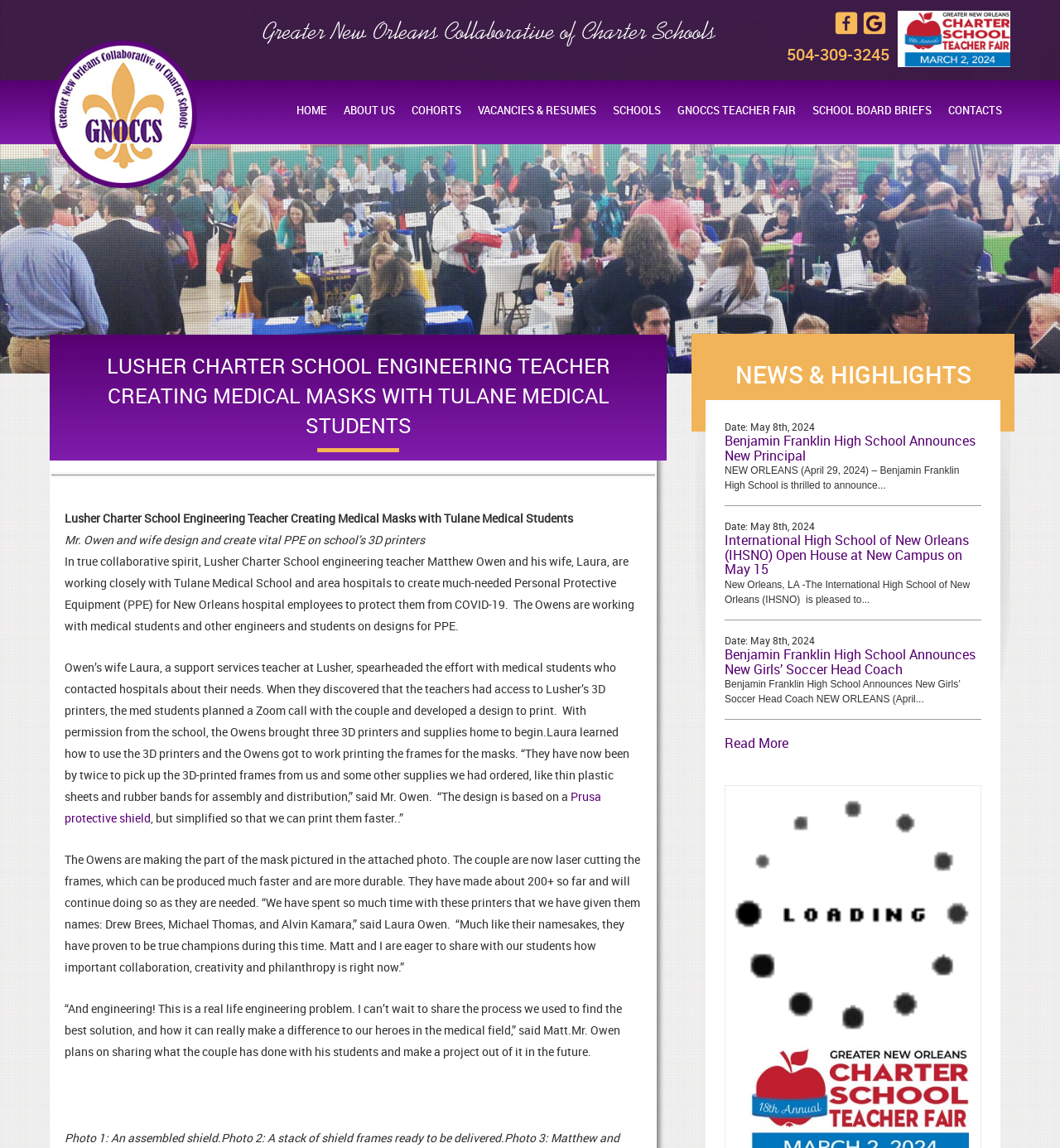How many 3D printers do the Owens have?
Please provide a single word or phrase as the answer based on the screenshot.

Three